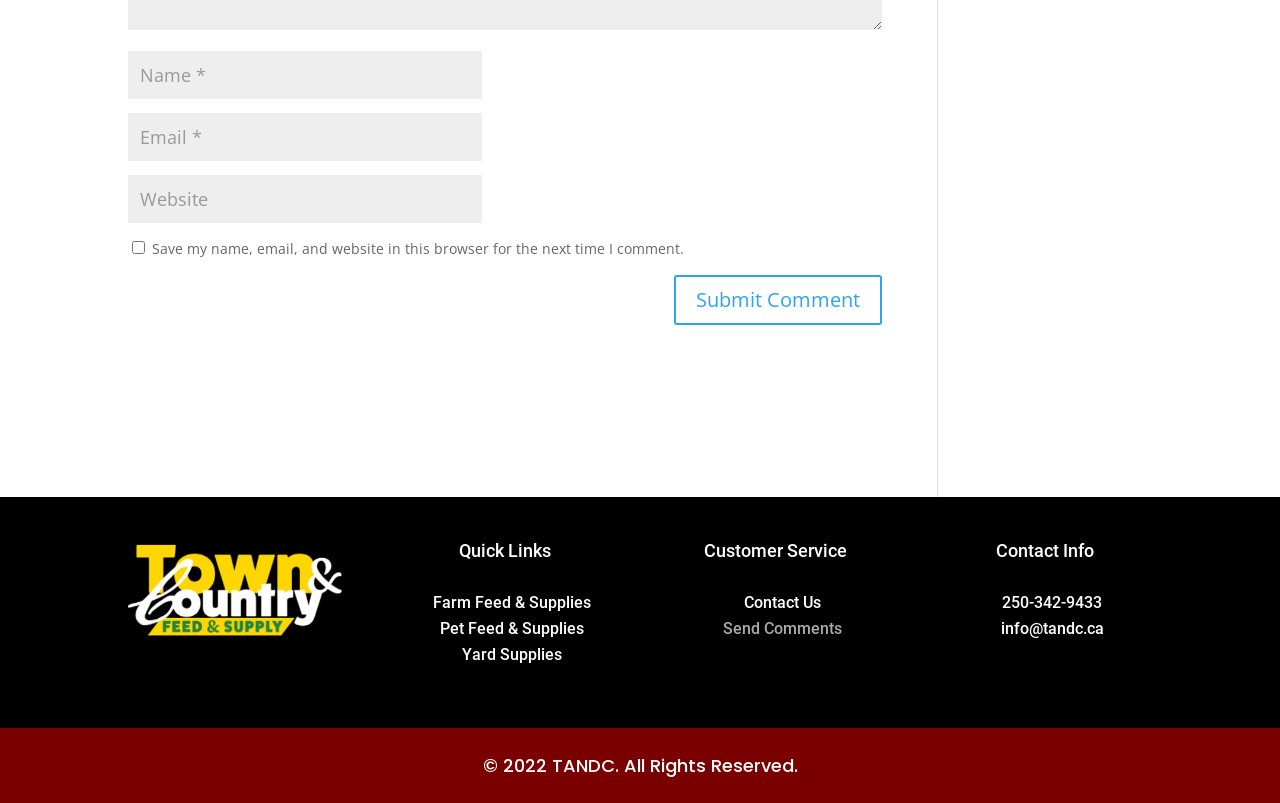Given the element description info@tandc.ca, identify the bounding box coordinates for the UI element on the webpage screenshot. The format should be (top-left x, top-left y, bottom-right x, bottom-right y), with values between 0 and 1.

[0.782, 0.771, 0.862, 0.795]